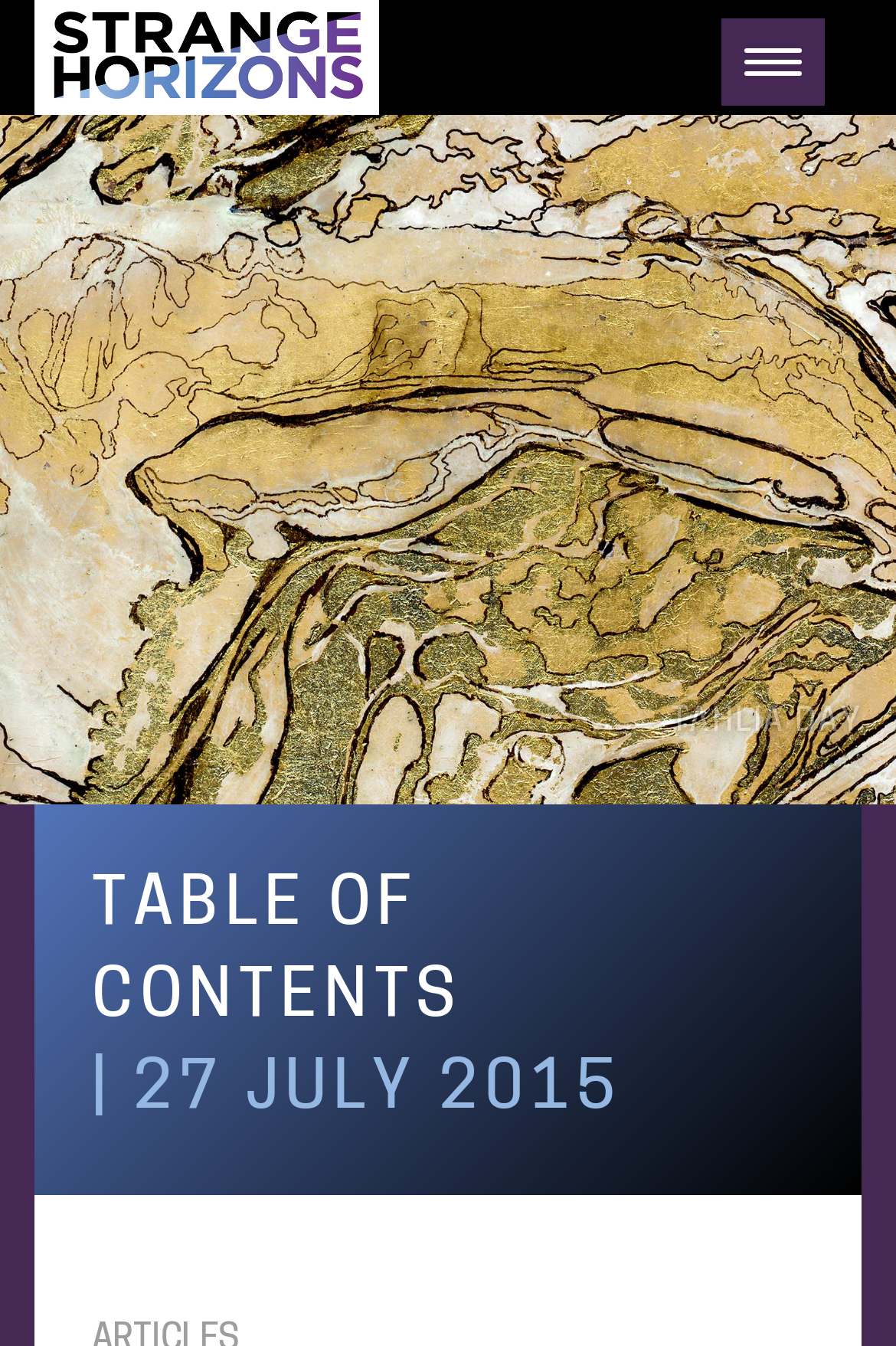Determine the bounding box coordinates for the HTML element described here: "Tahlia Day".

[0.749, 0.524, 0.962, 0.55]